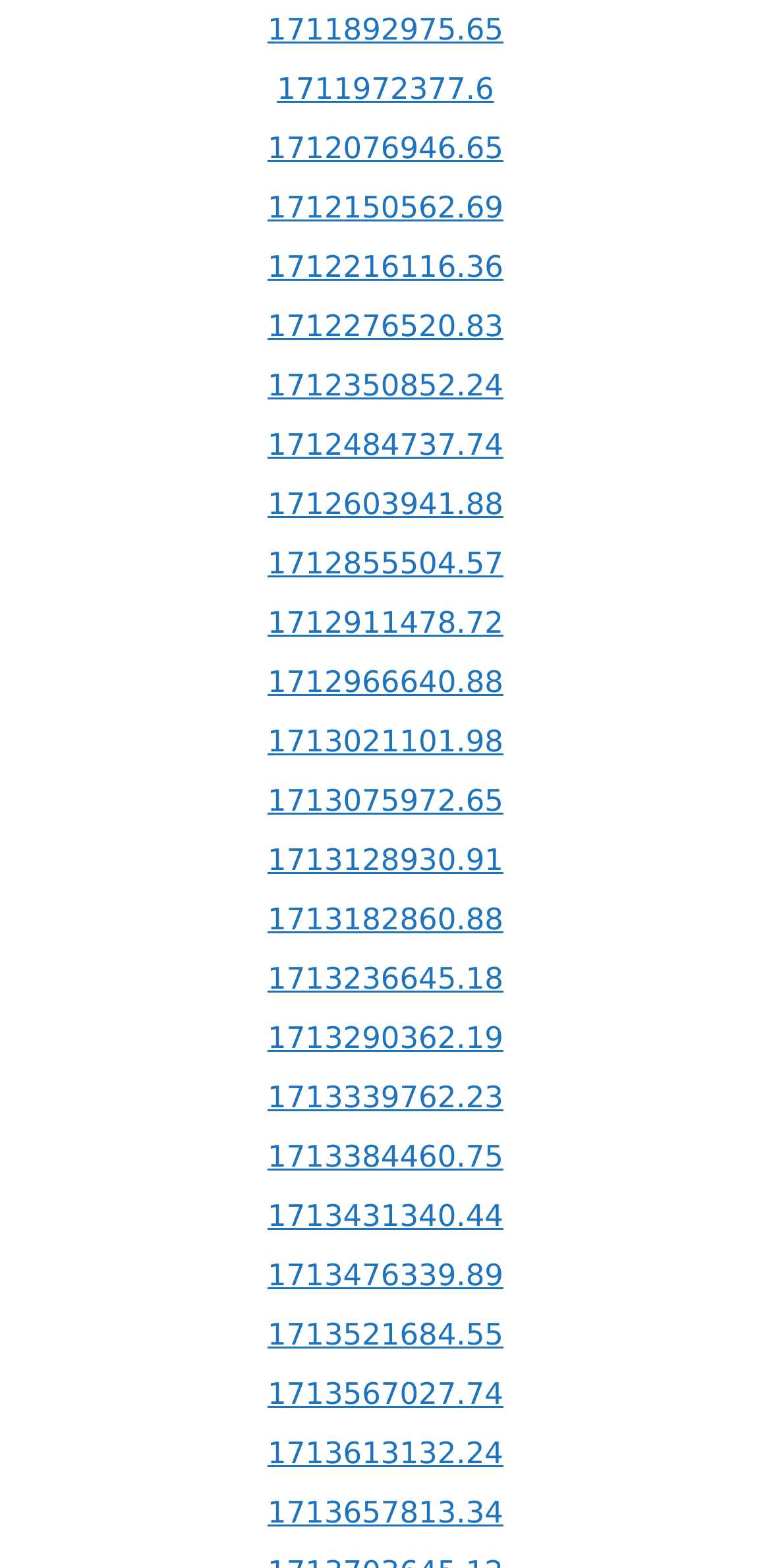Locate the bounding box coordinates of the area that needs to be clicked to fulfill the following instruction: "Click Enquire Now". The coordinates should be in the format of four float numbers between 0 and 1, namely [left, top, right, bottom].

None